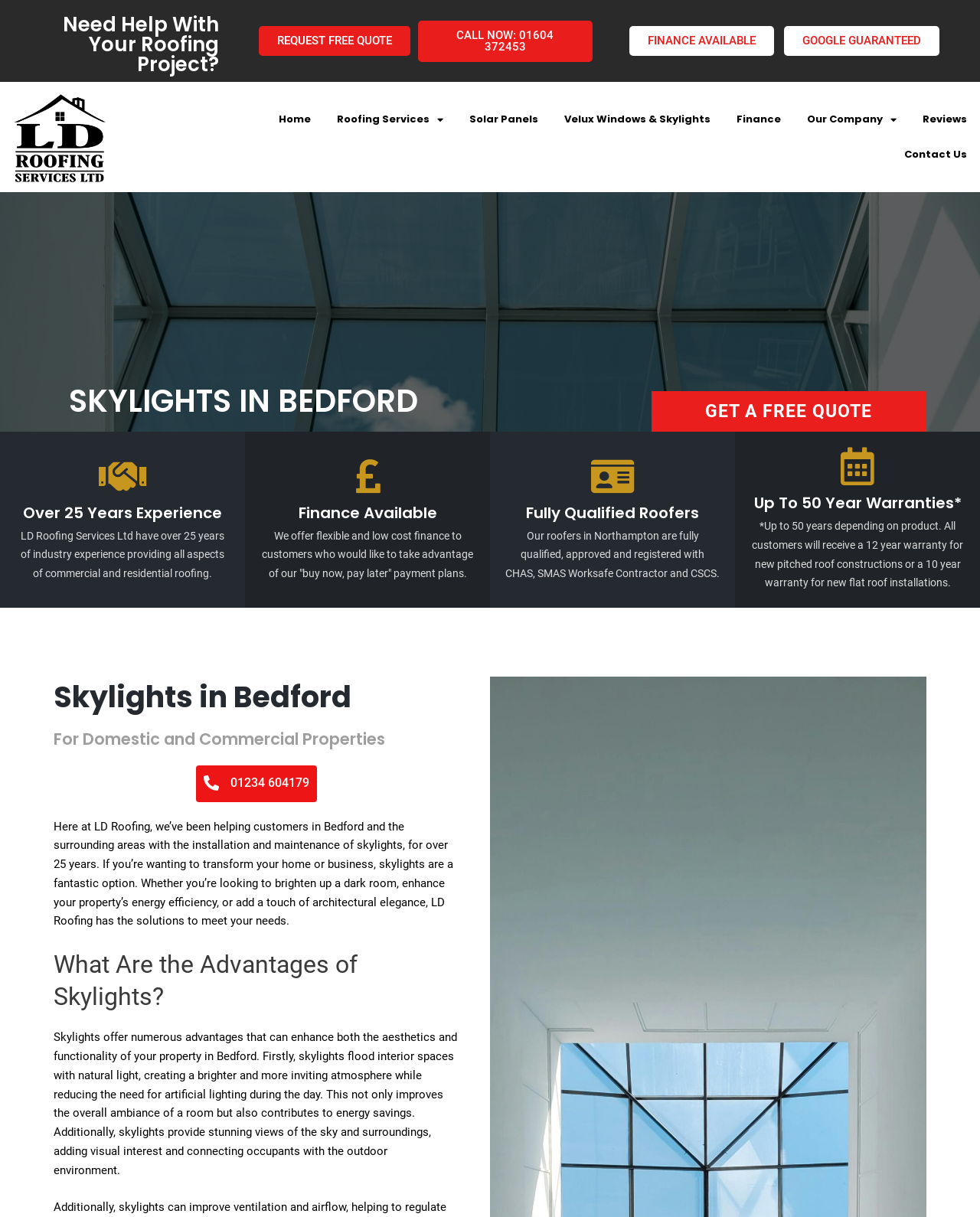Offer a detailed account of what is visible on the webpage.

The webpage is about LD Roofing Services Ltd, a company that provides skylight installation services in Bedford. At the top of the page, there is a heading that asks "Need Help With Your Roofing Project?" followed by three links: "REQUEST FREE QUOTE", "CALL NOW: 01604 372453", and "FINANCE AVAILABLE". To the left of these links is the company's logo, which is an image.

Below the logo, there is a navigation menu with links to different sections of the website, including "Home", "Roofing Services", "Solar Panels", "Velux Windows & Skylights", "Finance", "Our Company", "Reviews", and "Contact Us".

The main content of the page is divided into several sections. The first section has a heading "SKYLIGHTS IN BEDFORD" and a link to "GET A FREE QUOTE". Below this, there are three sections that highlight the company's experience, financing options, and qualifications. The first section mentions that the company has over 25 years of experience in the industry, while the second section explains that they offer flexible financing options. The third section states that their roofers are fully qualified and approved by various organizations.

Further down the page, there is a section that discusses the benefits of skylights, including their ability to provide natural light, energy savings, and stunning views. This section is divided into several subheadings, including "Skylights in Bedford", "For Domestic and Commercial Properties", "What Are the Advantages of Skylights?", and more. There is also a call-to-action to contact the company for a free quote.